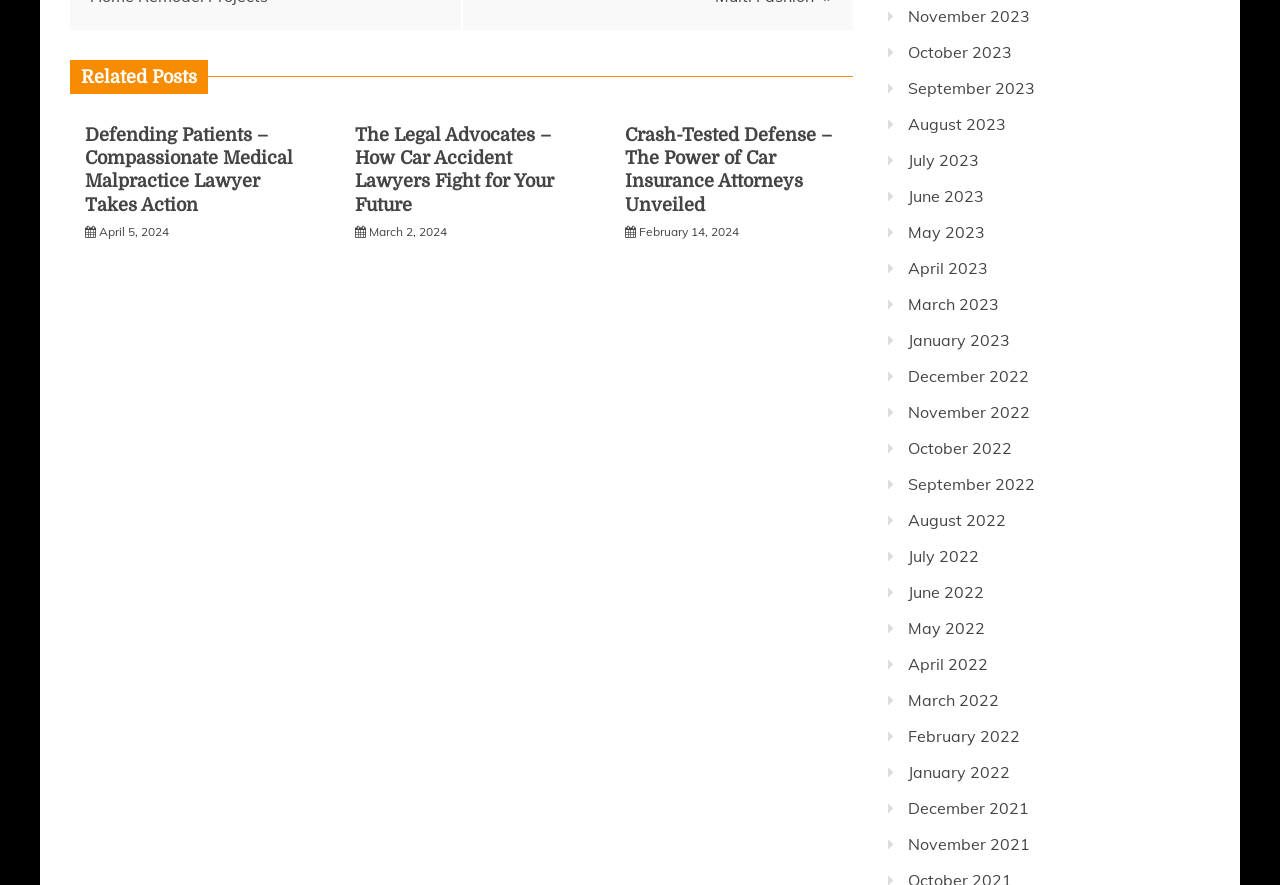Identify the bounding box coordinates of the region I need to click to complete this instruction: "Explore 'Crash-Tested Defense – The Power of Car Insurance Attorneys Unveiled'".

[0.488, 0.141, 0.65, 0.243]